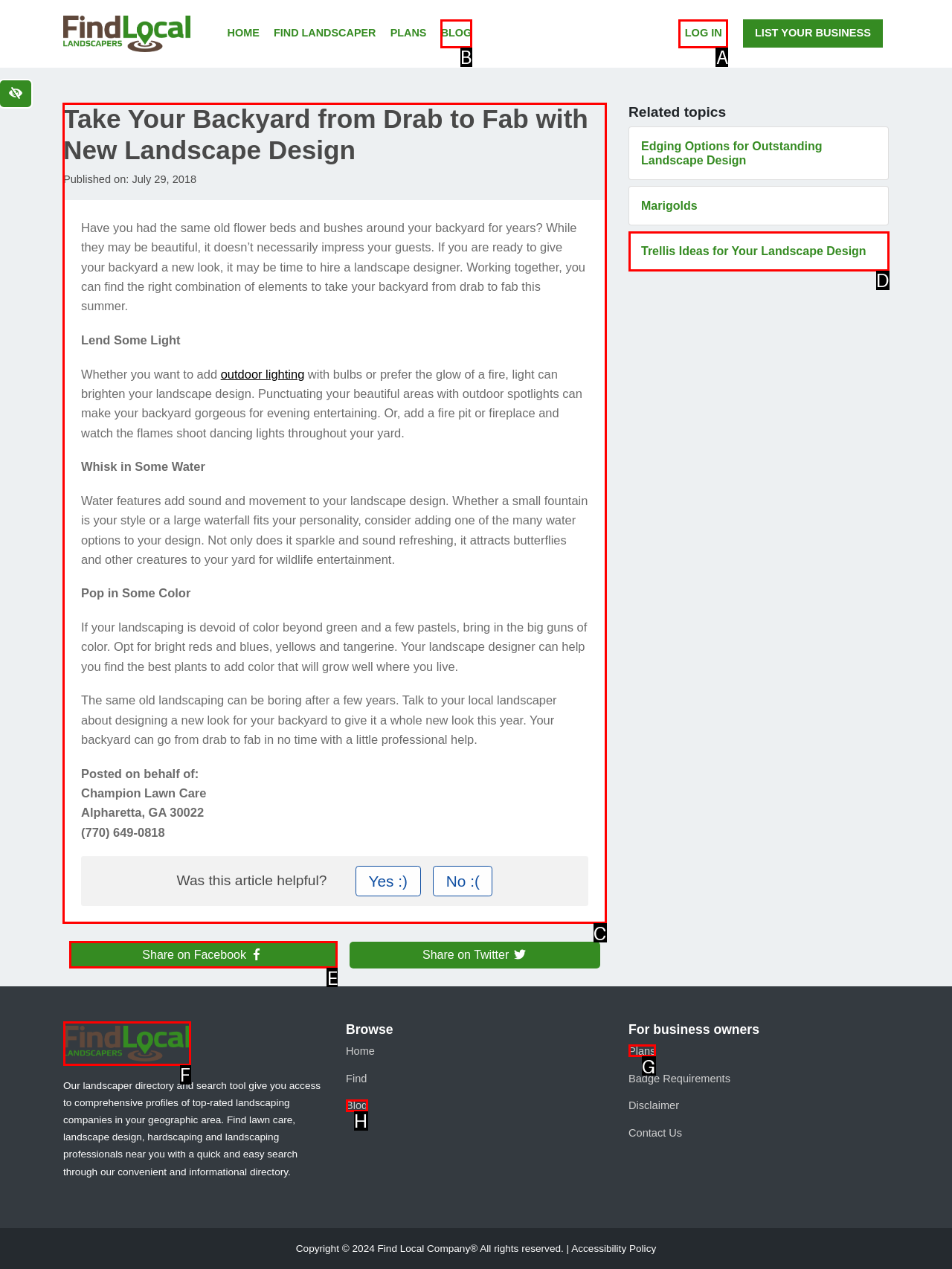Which option should be clicked to execute the task: Read the article about taking your backyard from drab to fab?
Reply with the letter of the chosen option.

C